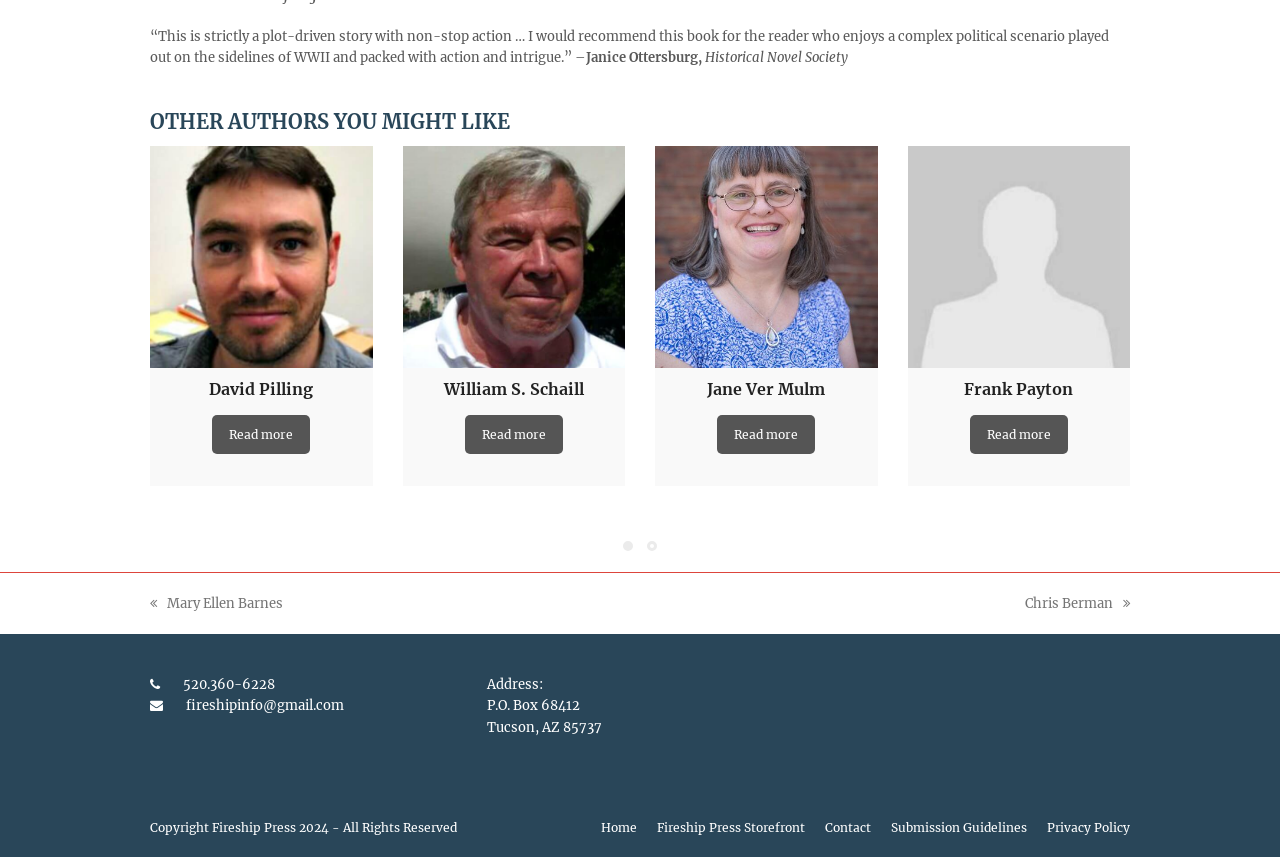Refer to the image and provide an in-depth answer to the question: 
How many authors are listed under 'OTHER AUTHORS YOU MIGHT LIKE'?

I counted the number of links under the heading 'OTHER AUTHORS YOU MIGHT LIKE' and found four authors: David Pilling, William S. Schaill, Jane Ver Mulm, and Frank Payton.